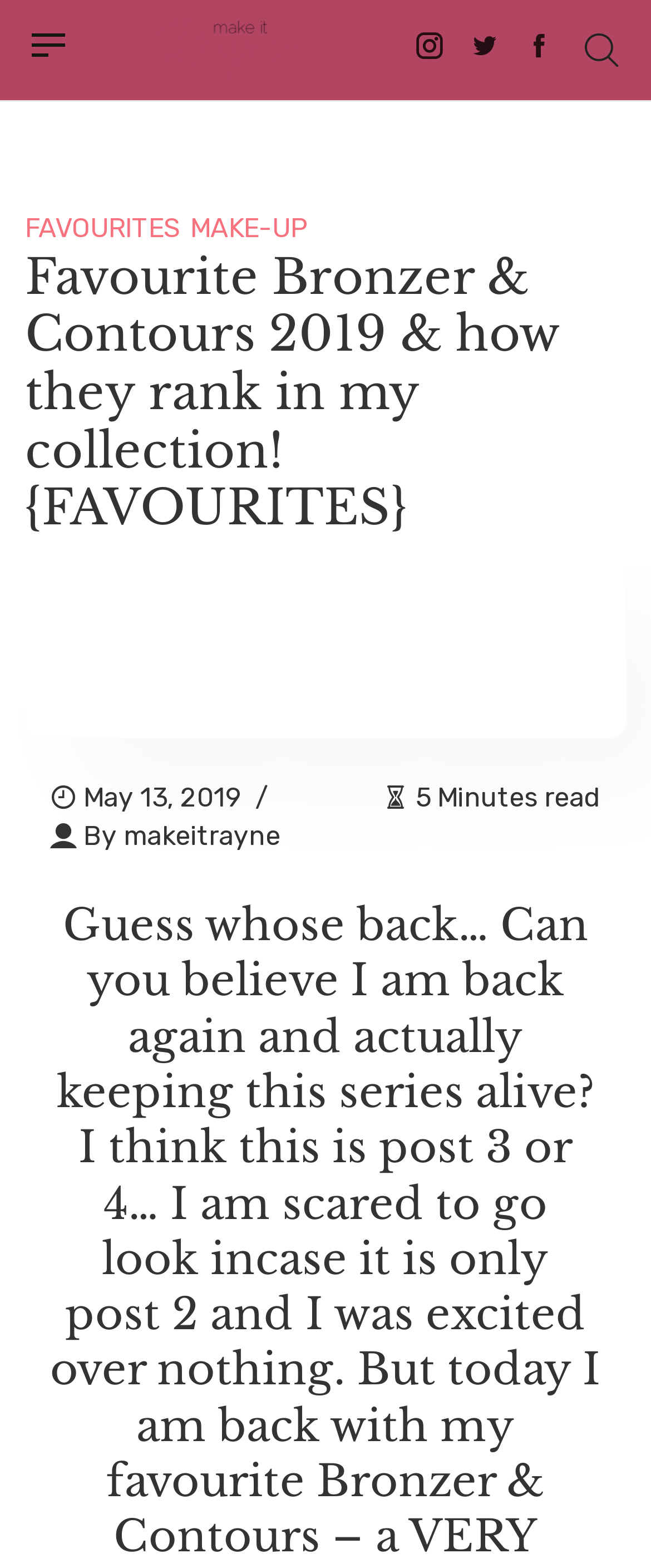Please study the image and answer the question comprehensively:
How many social media links are there?

I counted the number of social media links by looking at the links with icons, specifically ' Instagram', ' Twitter', and ' Facebook'.